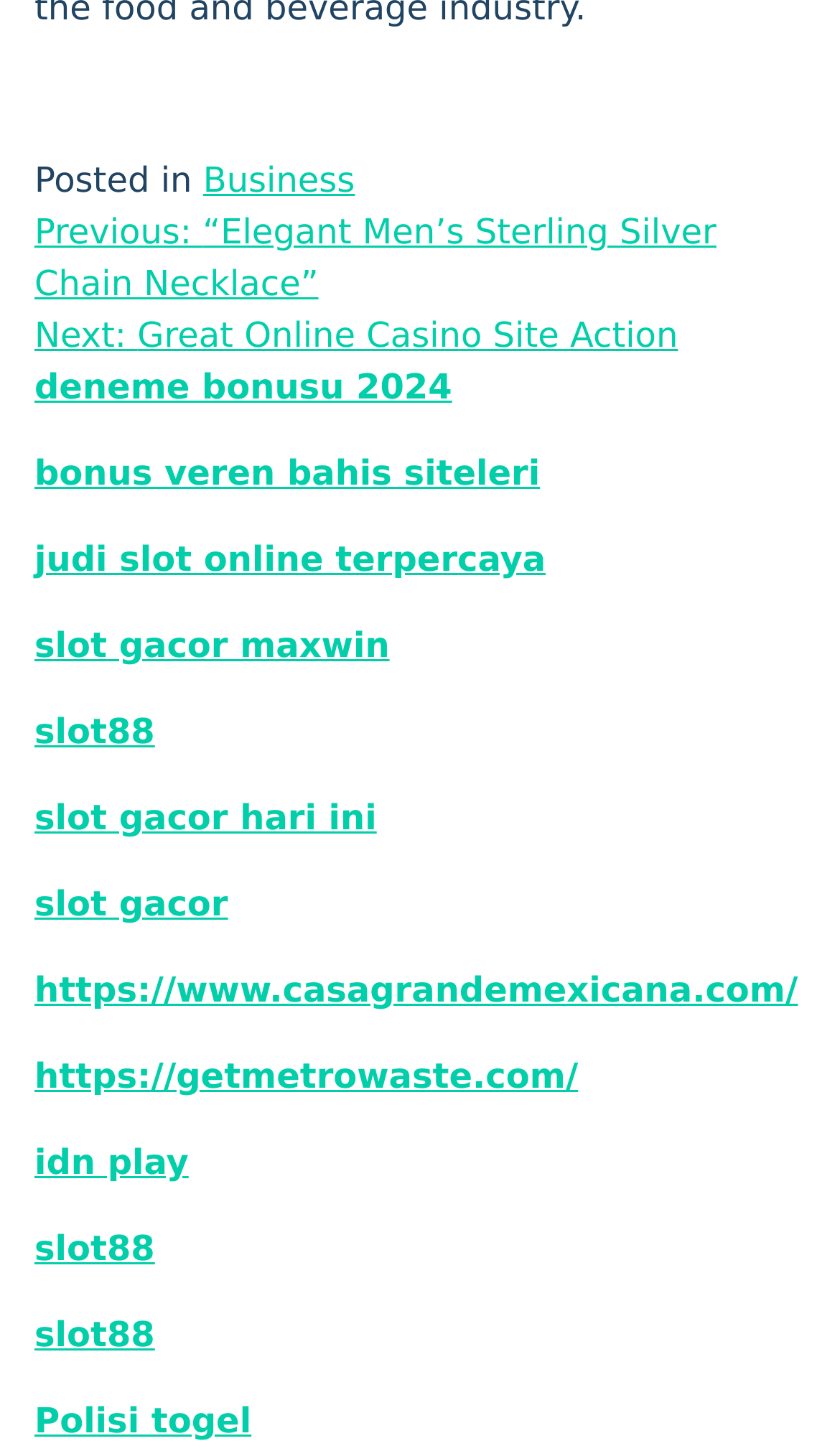Reply to the question with a single word or phrase:
What is the category of the post?

Business